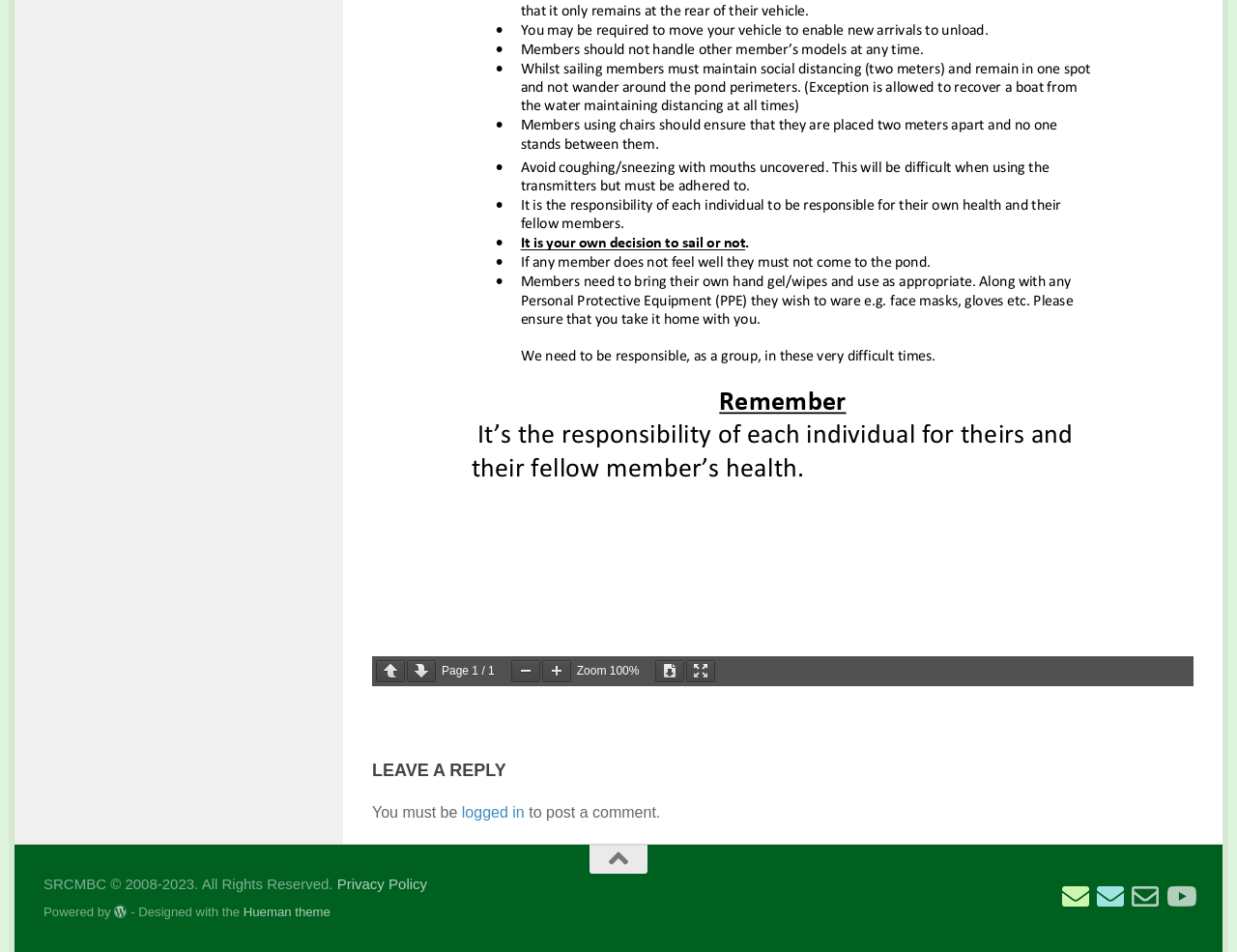Identify the bounding box for the UI element described as: "logged in". Ensure the coordinates are four float numbers between 0 and 1, formatted as [left, top, right, bottom].

[0.373, 0.844, 0.424, 0.862]